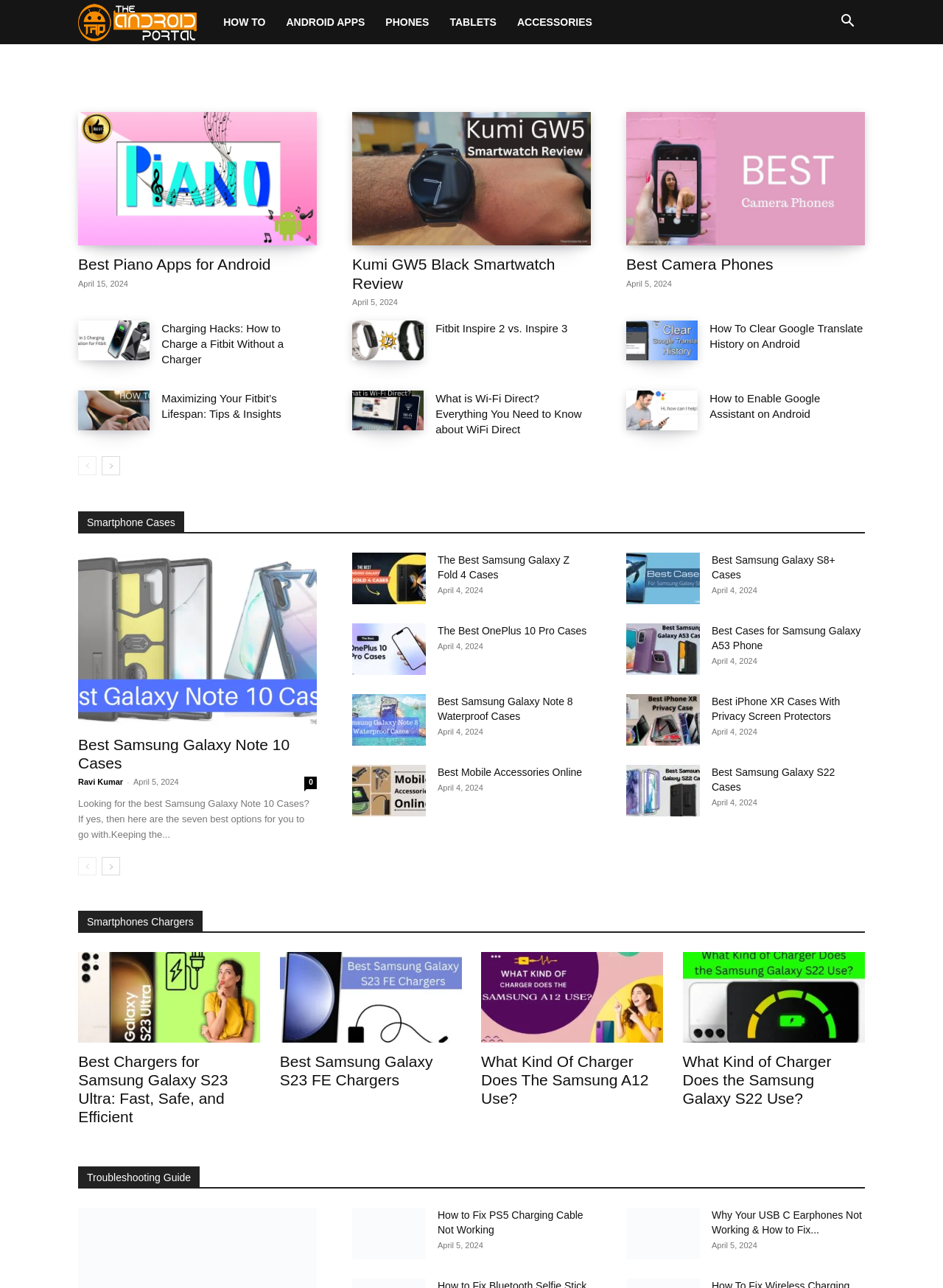Specify the bounding box coordinates for the region that must be clicked to perform the given instruction: "Search for something".

[0.88, 0.013, 0.917, 0.022]